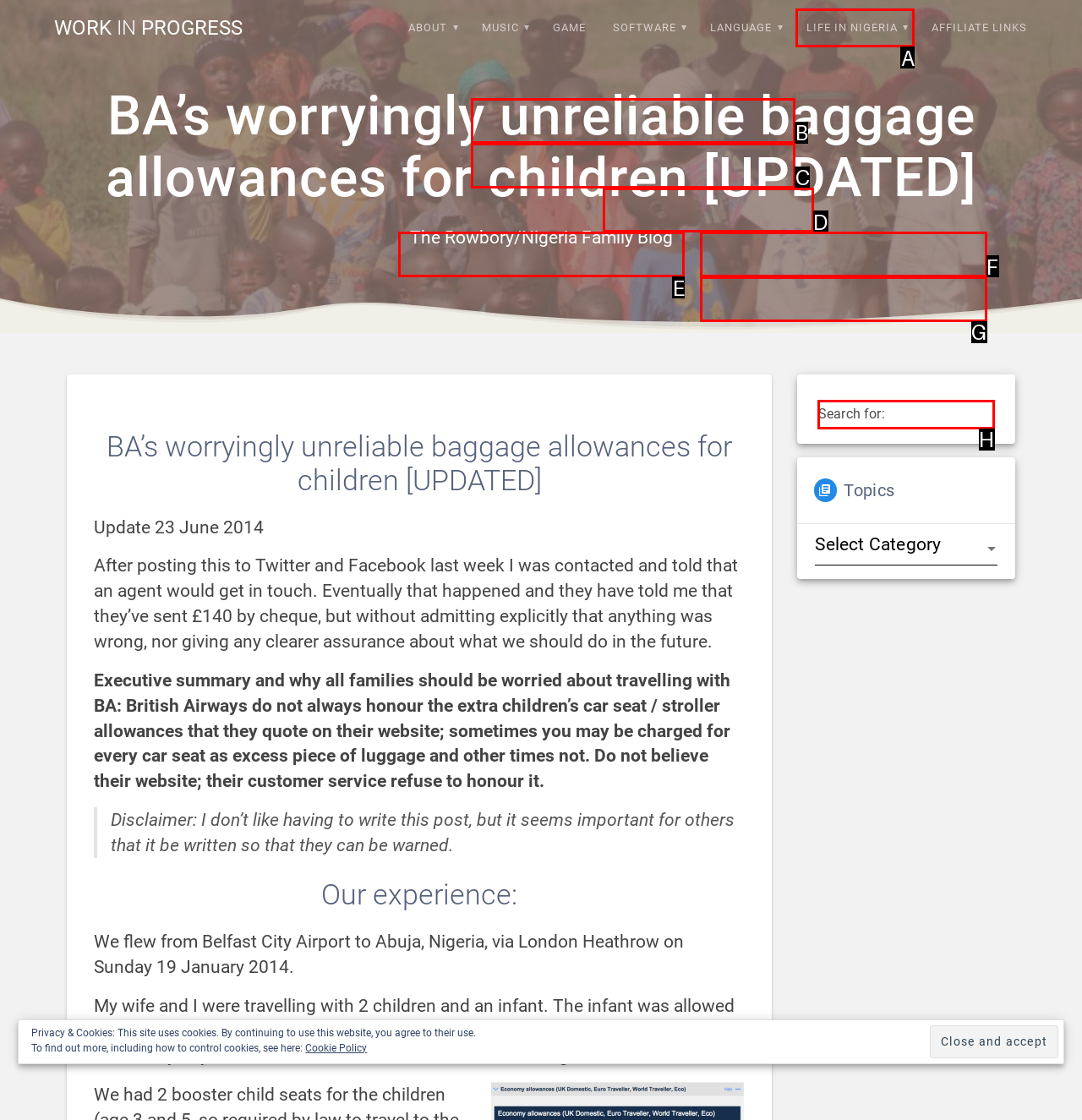Please indicate which option's letter corresponds to the task: Explore the topic 'APPLE' by examining the highlighted elements in the screenshot.

None